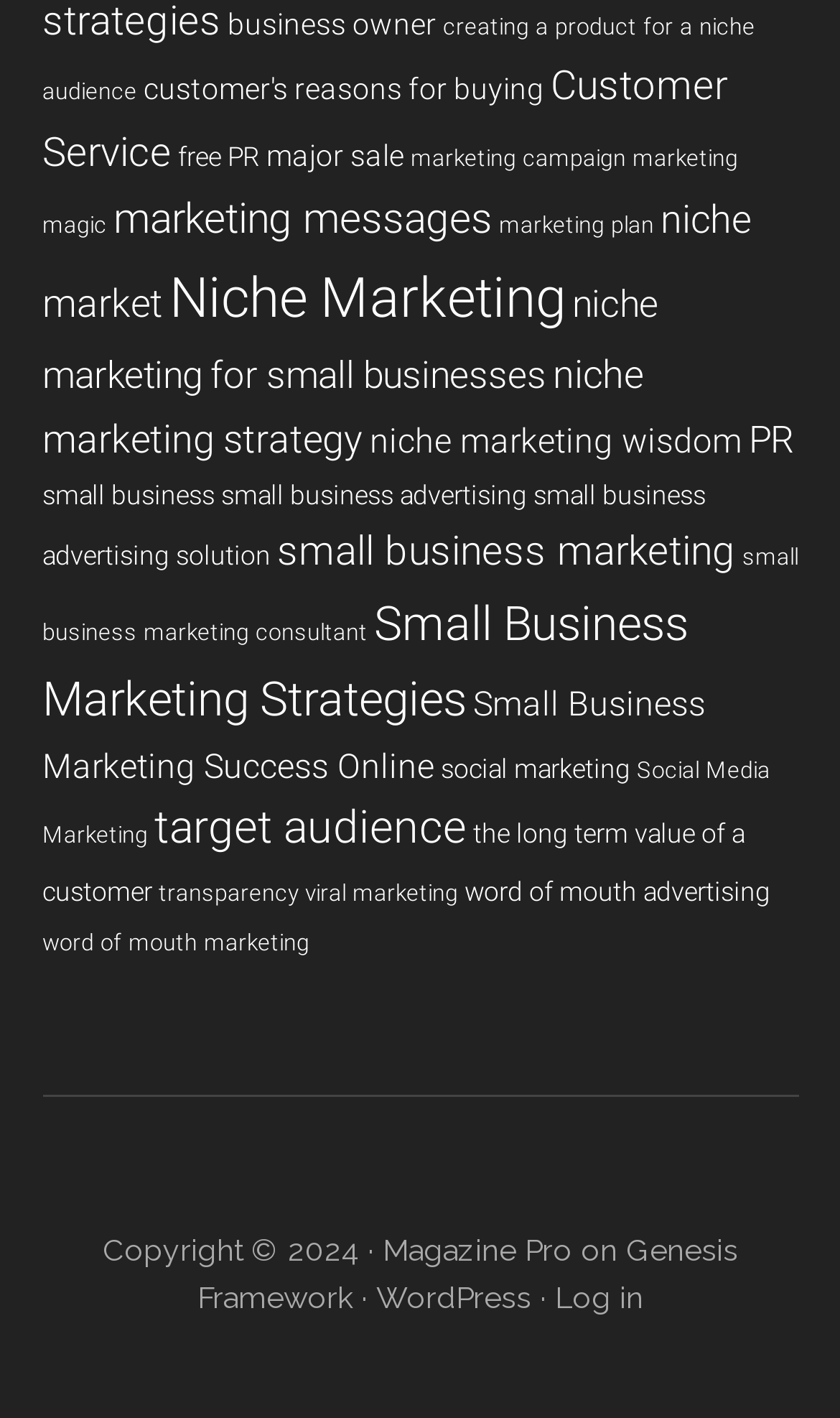Identify the bounding box coordinates of the part that should be clicked to carry out this instruction: "Explore 'Niche Marketing'".

[0.201, 0.187, 0.673, 0.232]